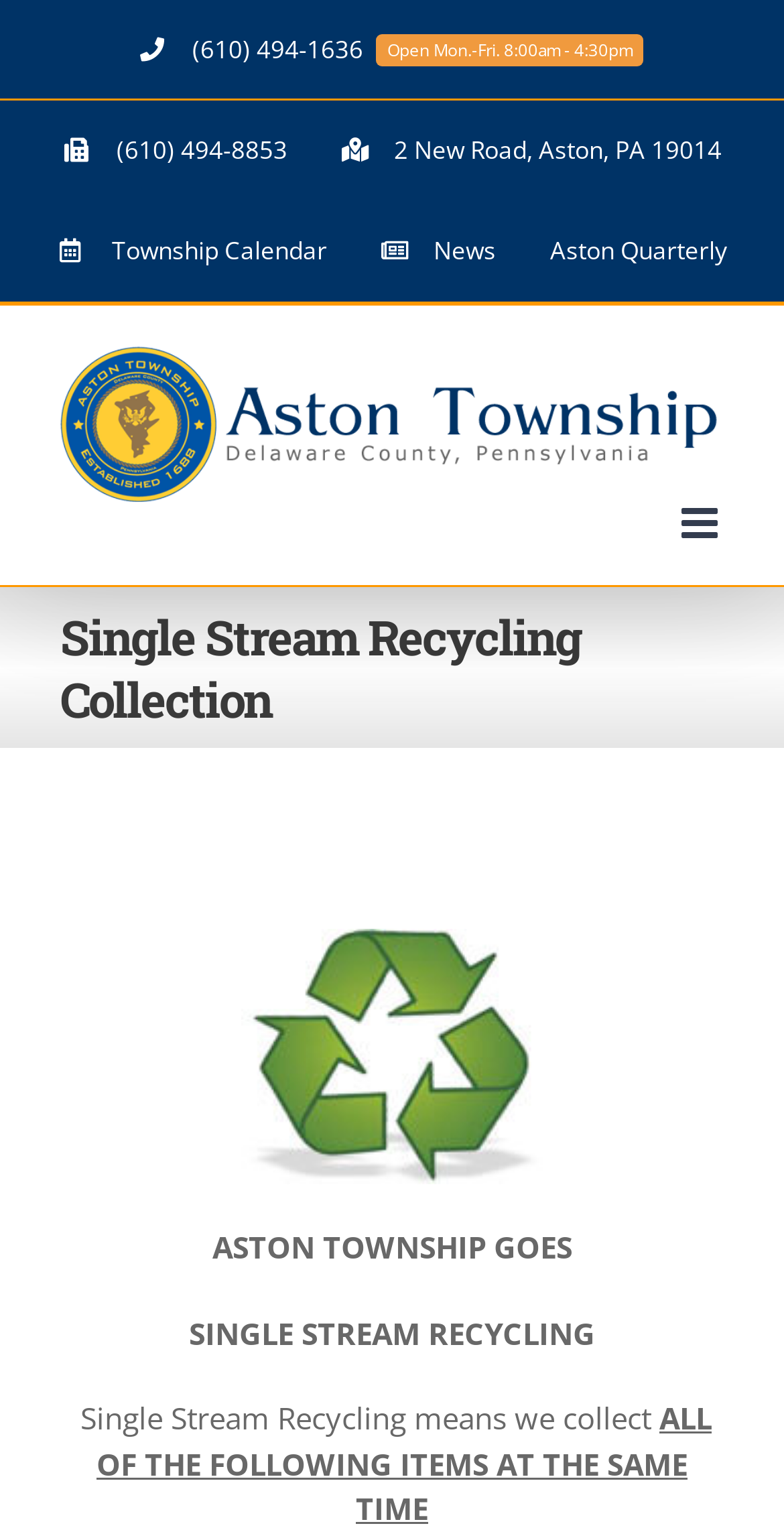Could you determine the bounding box coordinates of the clickable element to complete the instruction: "Click the ai-jobs.net logo"? Provide the coordinates as four float numbers between 0 and 1, i.e., [left, top, right, bottom].

None